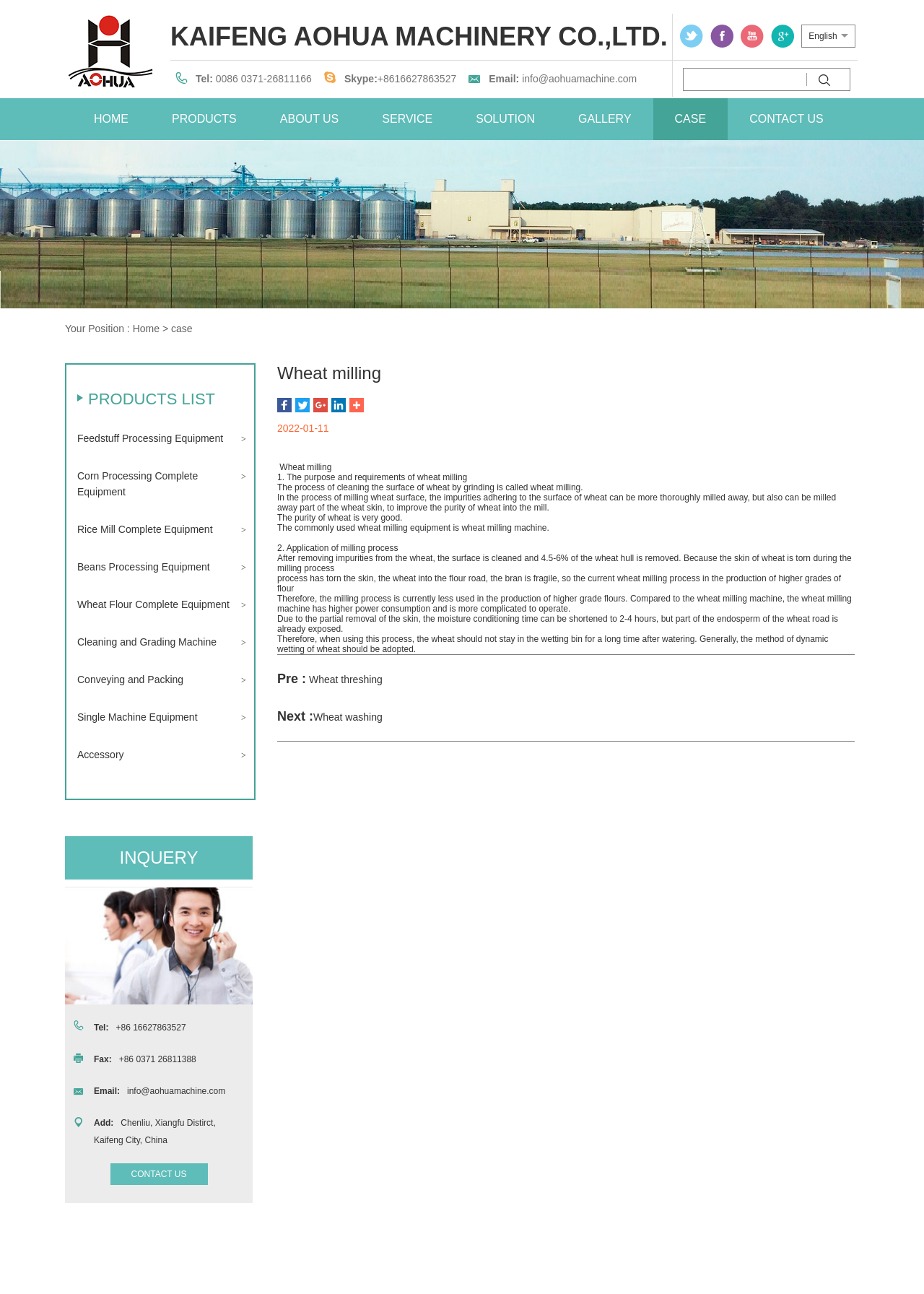What type of equipment is commonly used for wheat milling?
Provide a detailed answer to the question, using the image to inform your response.

The type of equipment commonly used for wheat milling is mentioned in the article section of the webpage, where it is stated that 'The commonly used wheat milling equipment is wheat milling machine.'